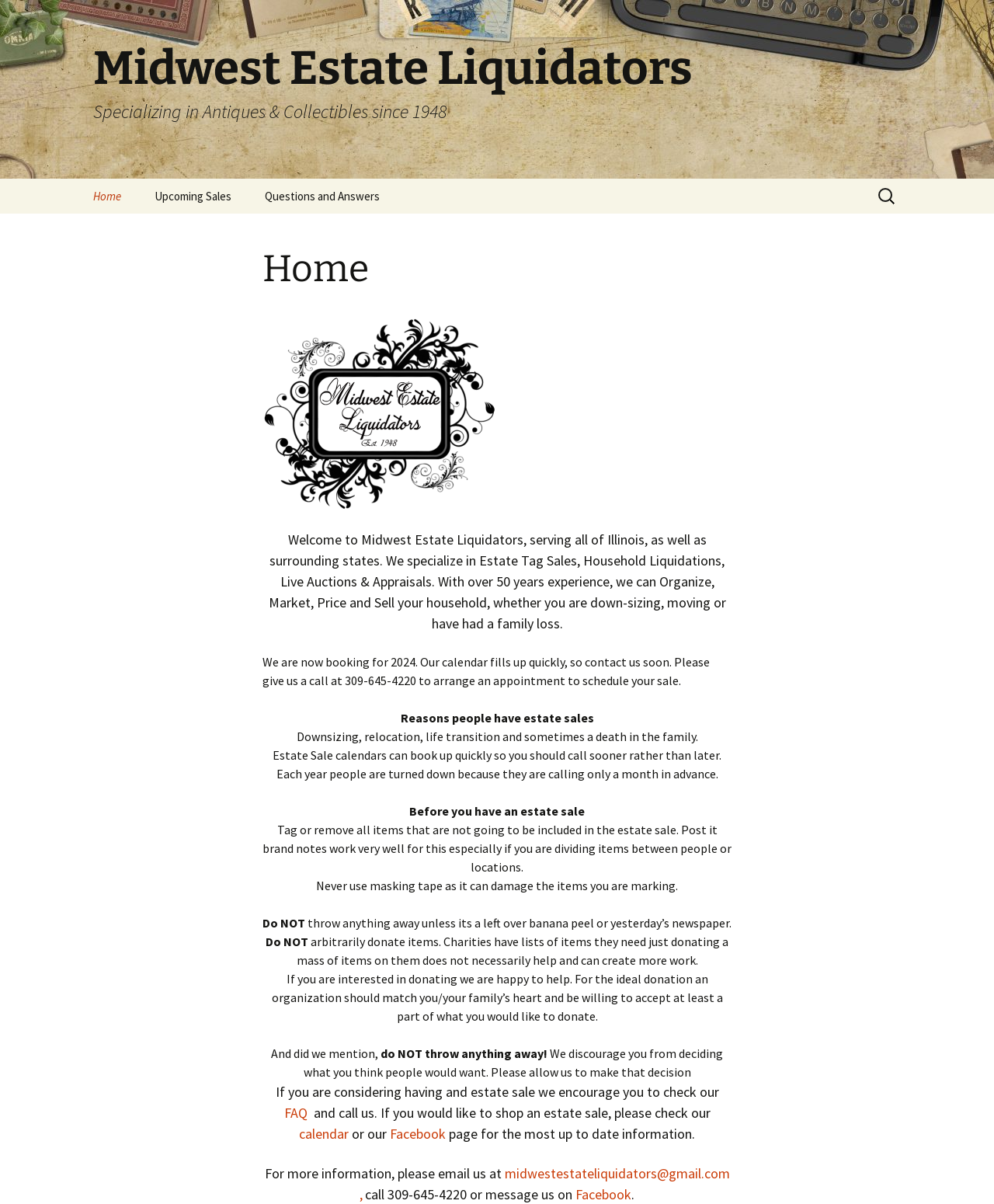Find and extract the text of the primary heading on the webpage.

Midwest Estate Liquidators